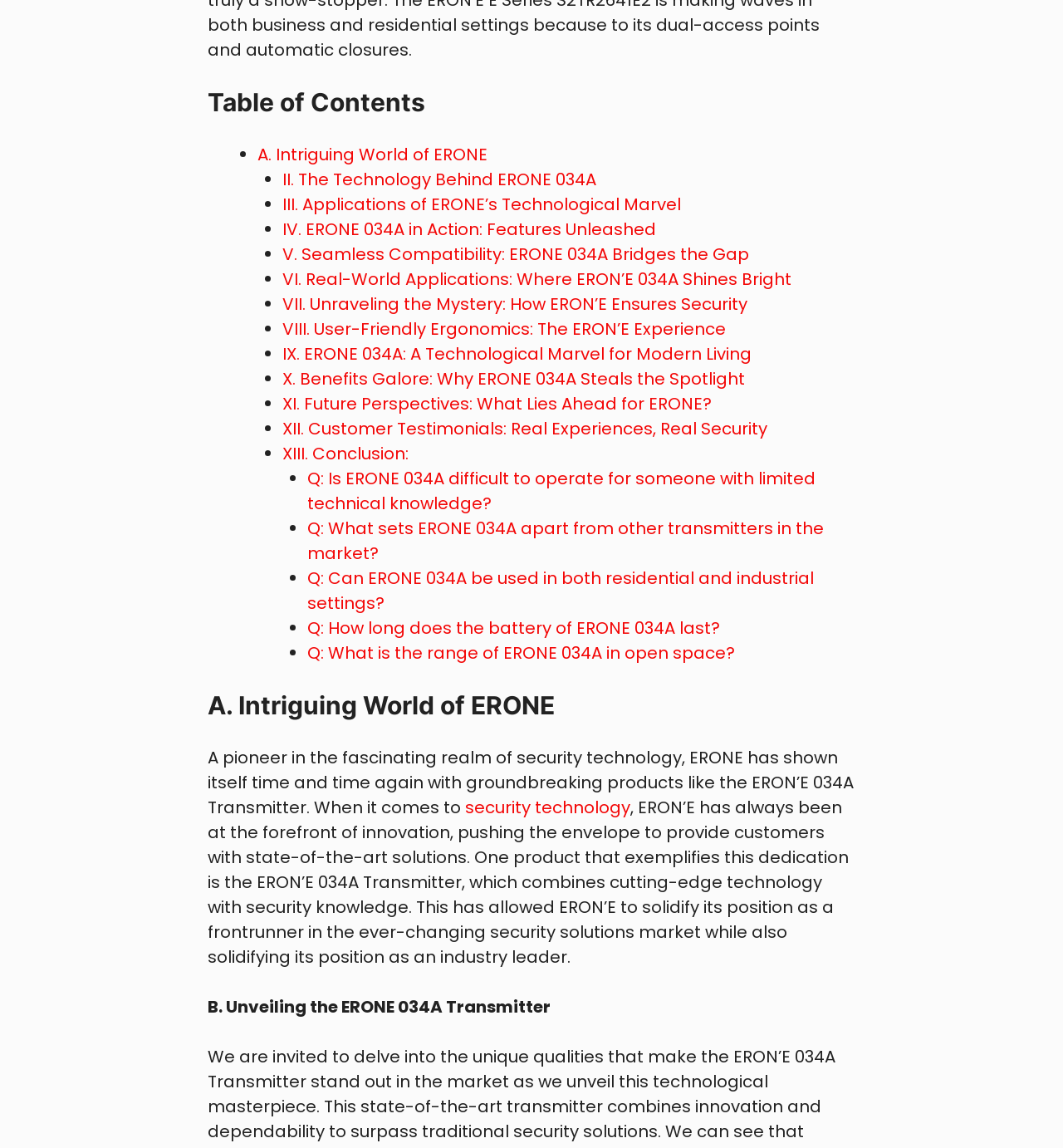Specify the bounding box coordinates of the area to click in order to follow the given instruction: "Click on 'X. Benefits Galore: Why ERONE 034A Steals the Spotlight'."

[0.266, 0.319, 0.701, 0.34]